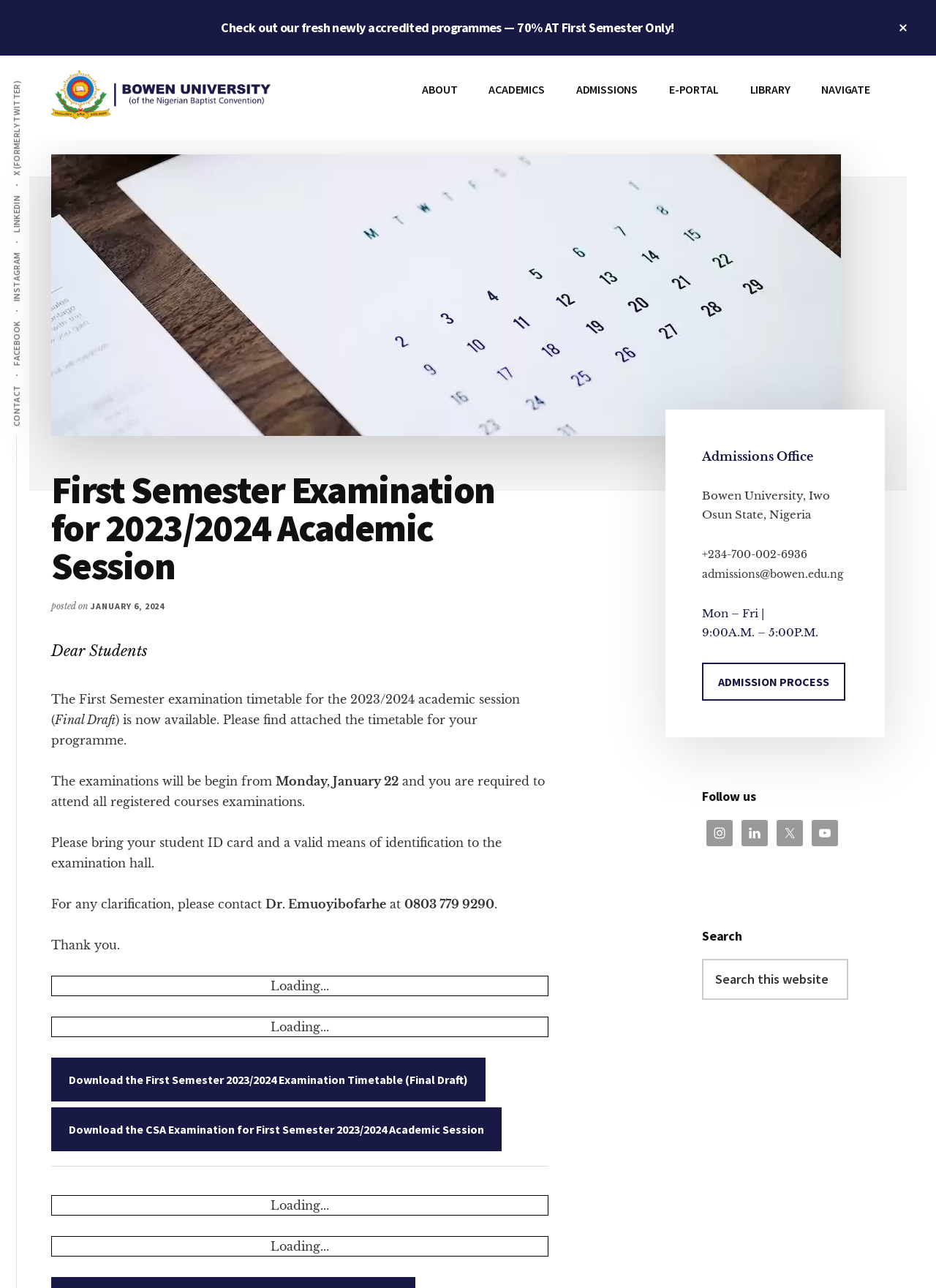Provide an in-depth caption for the elements present on the webpage.

This webpage is about the First Semester Examination for the 2023/2024 Academic Session at Bowen University. At the top, there are three "Skip to" links: "Skip to main content", "Skip to primary sidebar", and "Skip to footer". Below these links, there is a banner with a close button on the right side, and a navigation menu with five social media links: CONTACT, FACEBOOK, INSTAGRAM, LINKEDIN, and X (FORMERLY TWITTER).

On the left side, there is a university logo and a navigation menu with six links: ABOUT, ACADEMICS, ADMISSIONS, E-PORTAL, LIBRARY, and NAVIGATE. Below this menu, there is a header section with a title "First Semester Examination for 2023/2024 Academic Session" and a posted date "JANUARY 6, 2024".

The main content section starts with a greeting "Dear Students" and explains that the First Semester examination timetable for the 2023/2024 academic session is now available. The examinations will begin on Monday, January 22, and students are required to attend all registered courses examinations. There are also instructions on what to bring to the examination hall and whom to contact for clarification.

Below this section, there are two download links: "Download the First Semester 2023/2024 Examination Timetable (Final Draft)" and "Download the CSA Examination for First Semester 2023/2024 Academic Session". 

On the right side, there is a primary sidebar with several sections. The first section is about the Admissions Office, with contact information and office hours. The second section is a "Follow us" section with links to Instagram, LinkedIn, Twitter, and YouTube. The third section is a search box where users can search the website.

Overall, this webpage provides important information about the First Semester Examination for Bowen University students and offers resources for them to prepare for the examination.